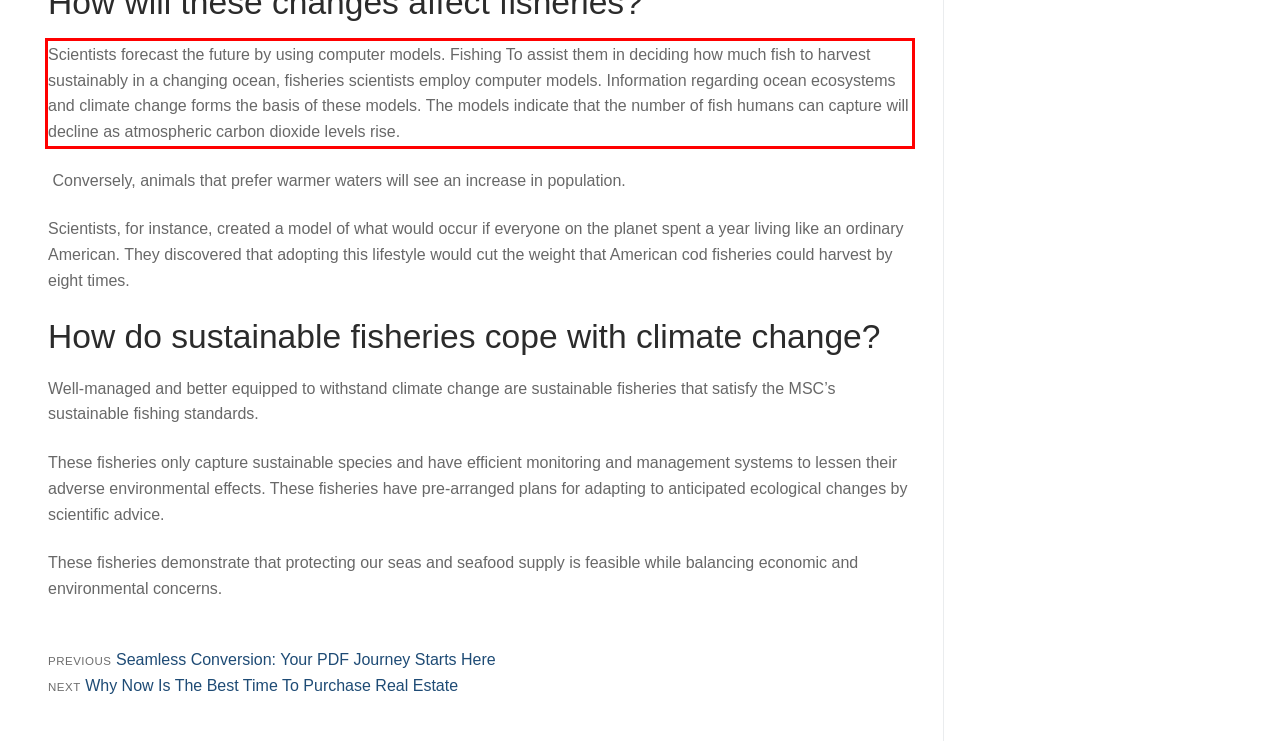Please perform OCR on the text content within the red bounding box that is highlighted in the provided webpage screenshot.

Scientists forecast the future by using computer models. Fishing To assist them in deciding how much fish to harvest sustainably in a changing ocean, fisheries scientists employ computer models. Information regarding ocean ecosystems and climate change forms the basis of these models. The models indicate that the number of fish humans can capture will decline as atmospheric carbon dioxide levels rise.